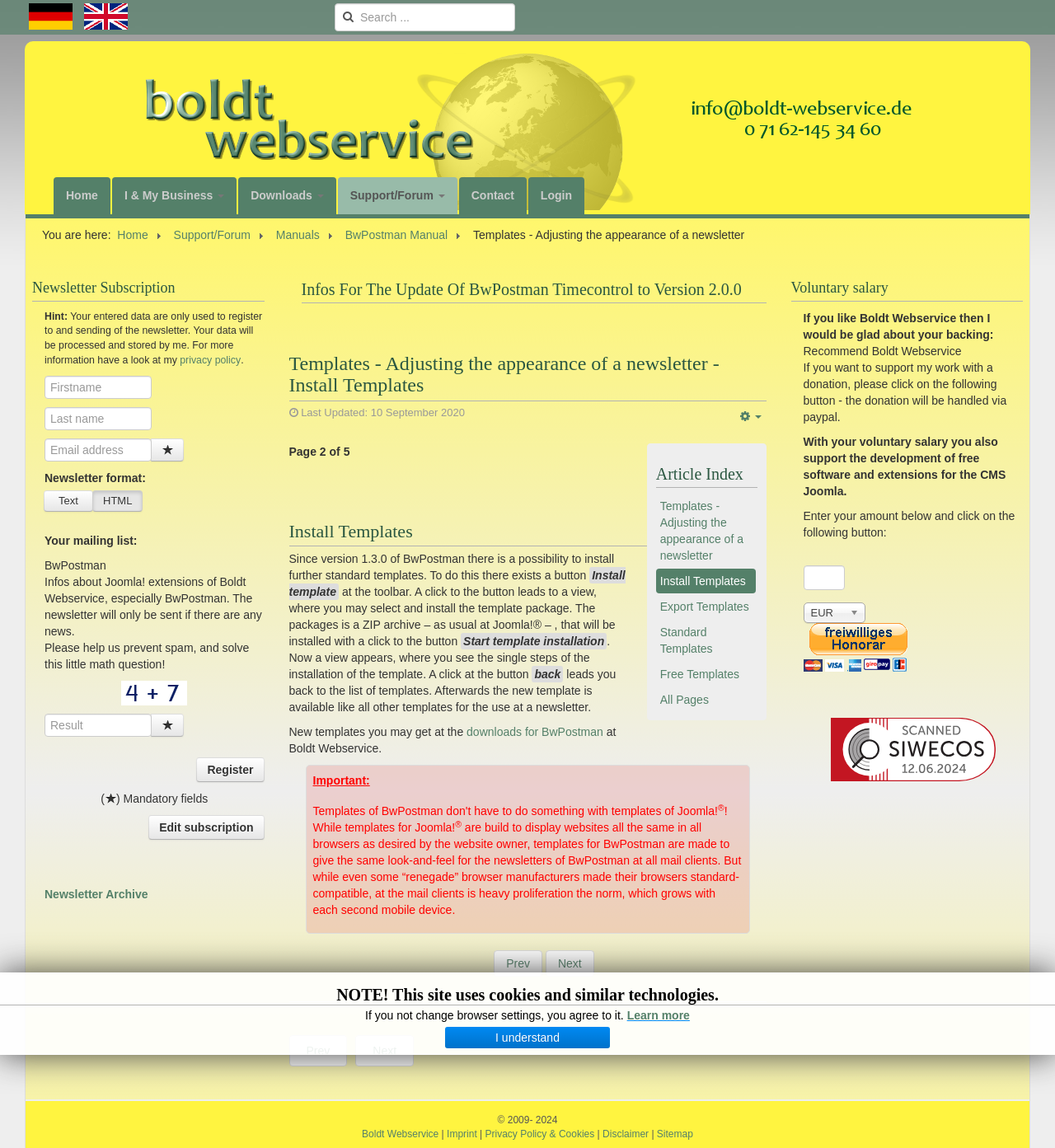Specify the bounding box coordinates for the region that must be clicked to perform the given instruction: "Read the article about Infos For The Update Of BwPostman Timecontrol to Version 2.0.0".

[0.286, 0.244, 0.703, 0.26]